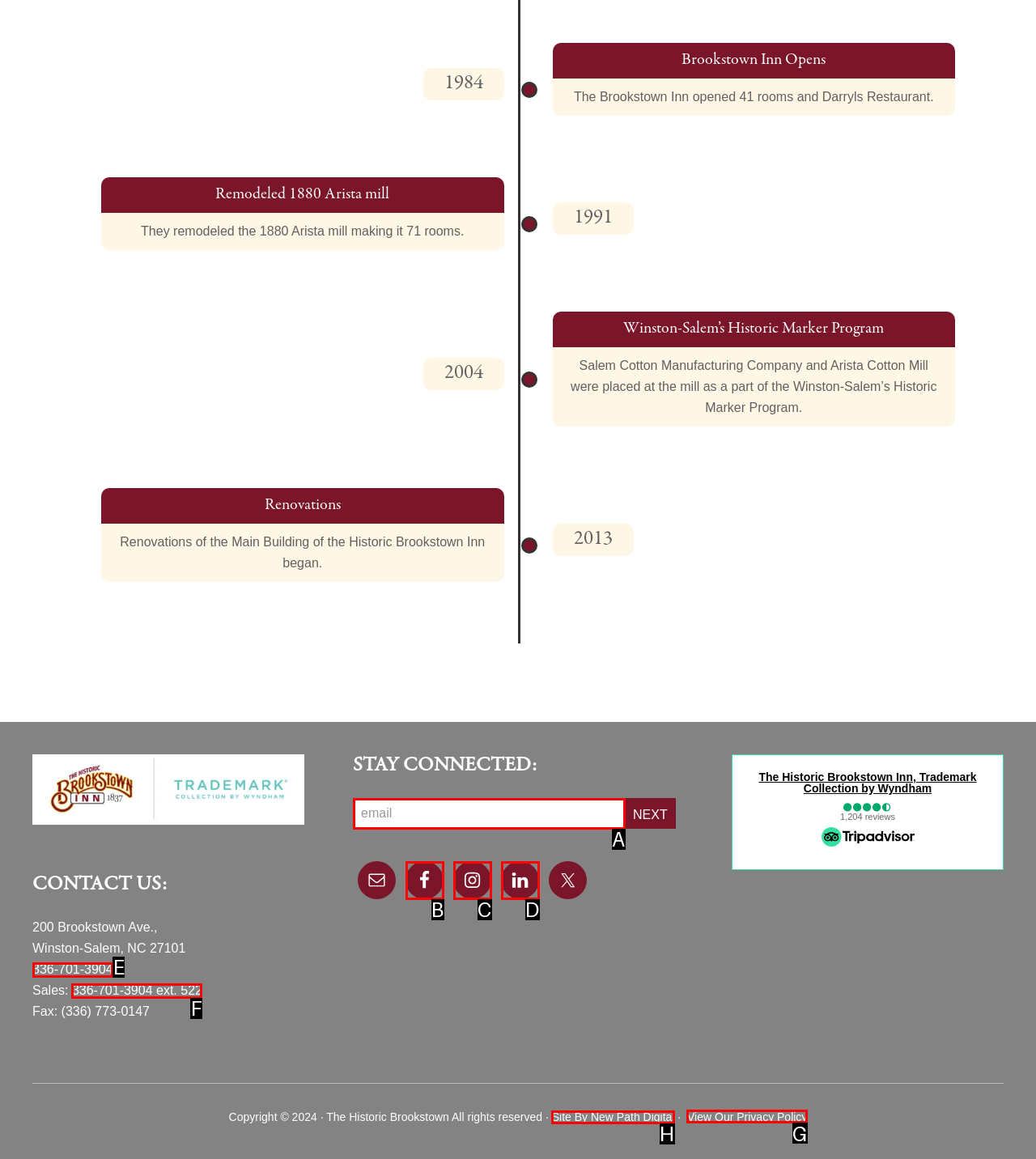Based on the choices marked in the screenshot, which letter represents the correct UI element to perform the task: View our privacy policy?

G